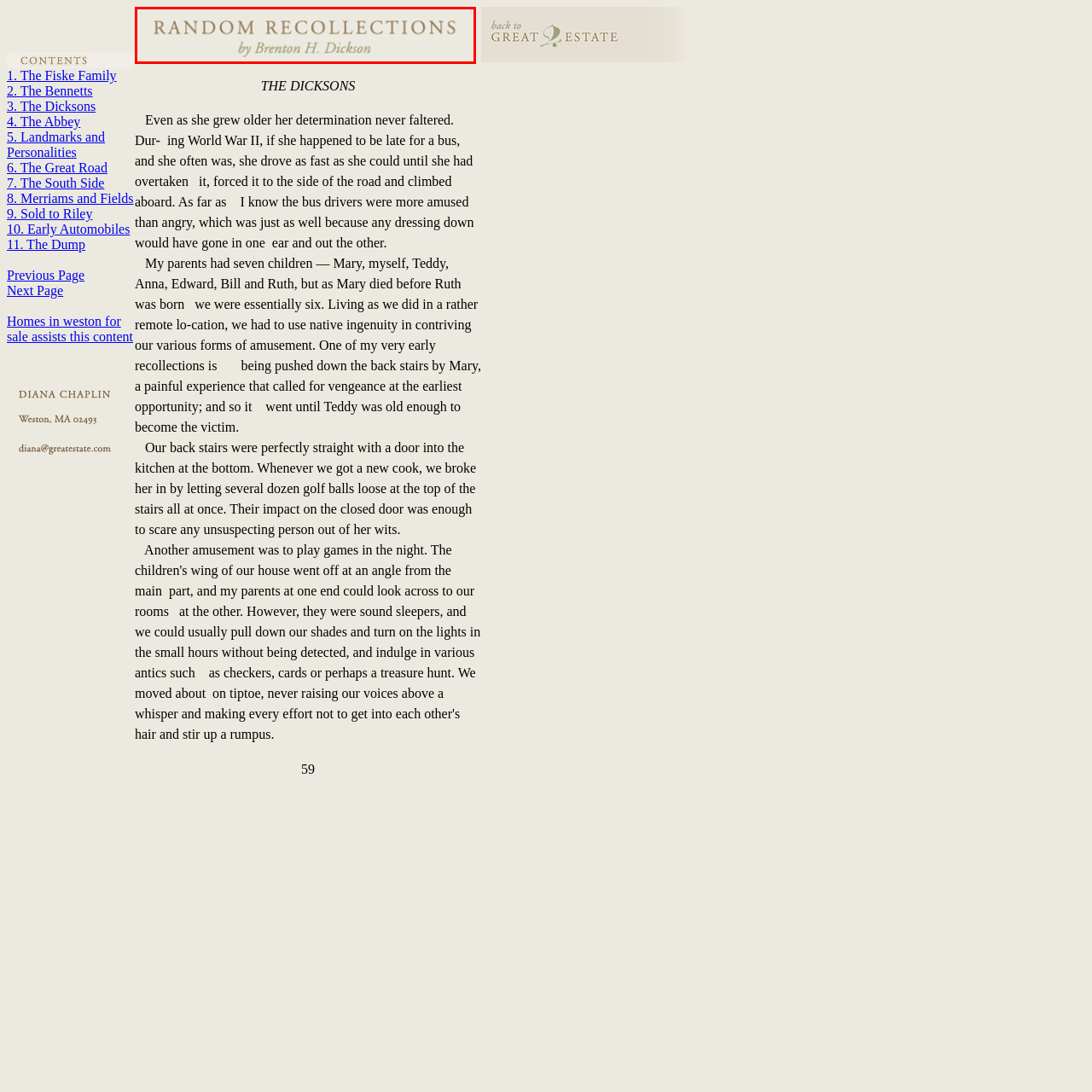Consider the image within the red frame and reply with a brief answer: What is the tone of the book's design?

Classic